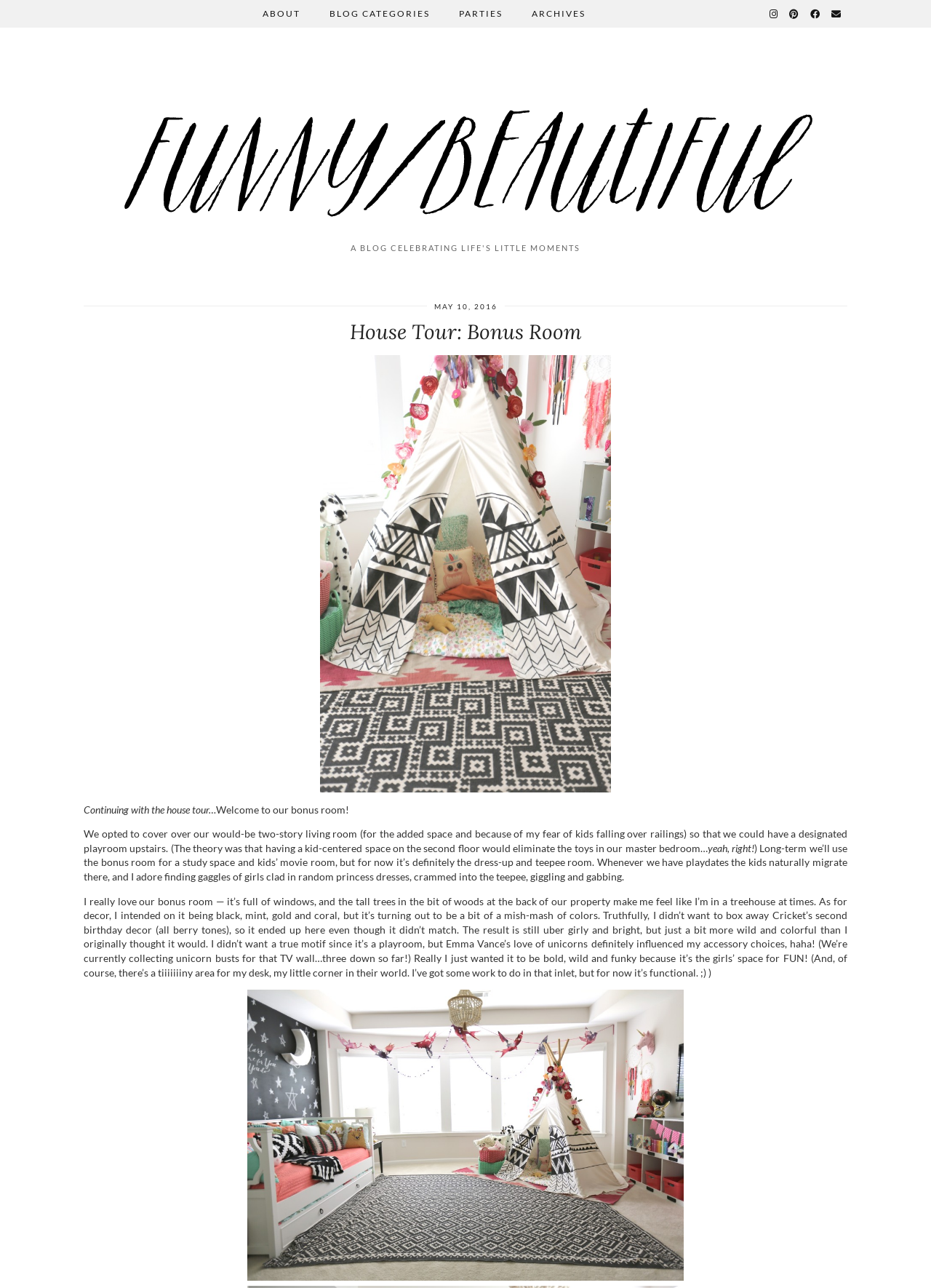Please identify the bounding box coordinates of the element's region that I should click in order to complete the following instruction: "Open Instagram". The bounding box coordinates consist of four float numbers between 0 and 1, i.e., [left, top, right, bottom].

[0.827, 0.0, 0.837, 0.021]